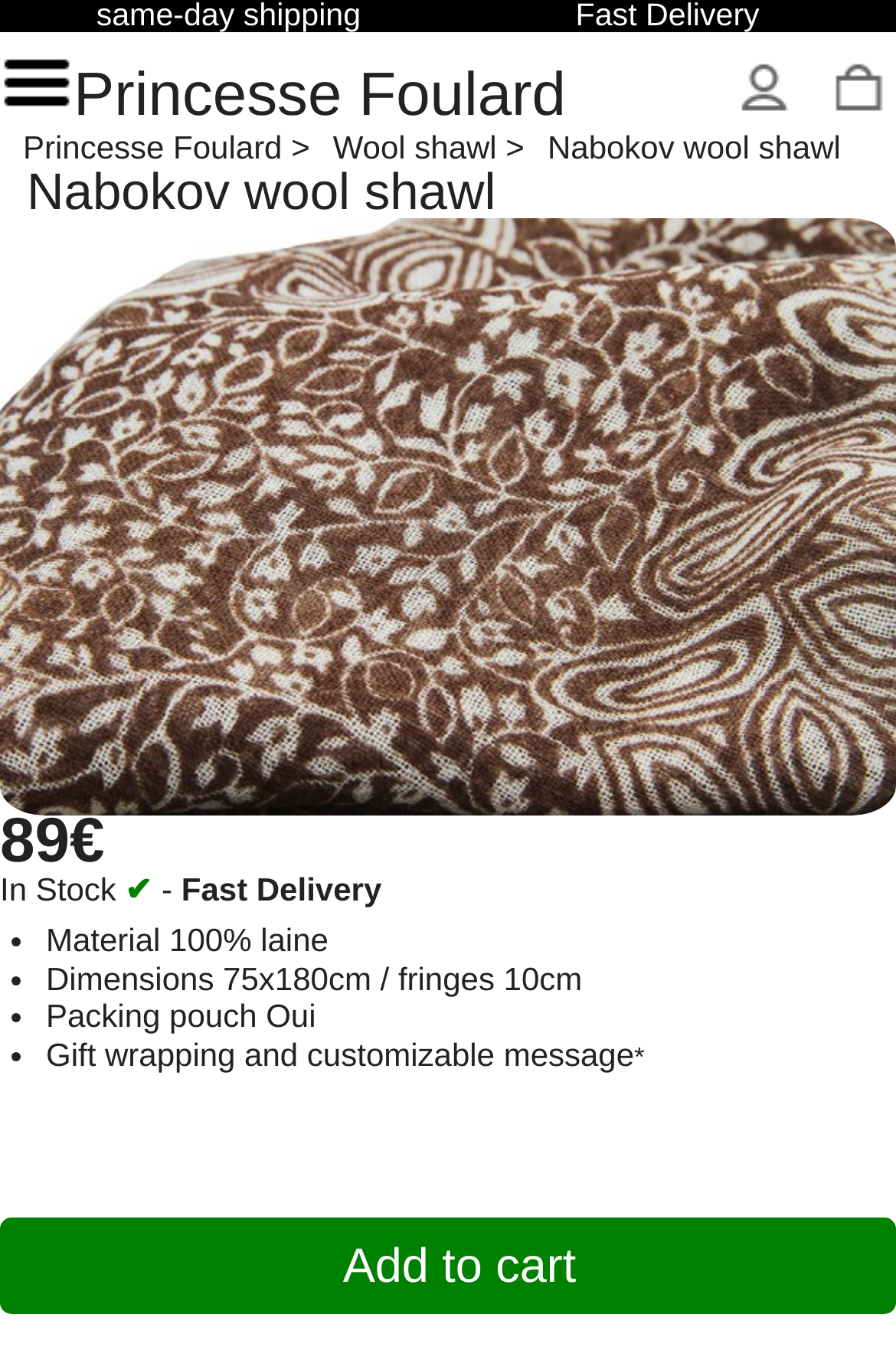Generate the text content of the main headline of the webpage.

Nabokov wool shawl